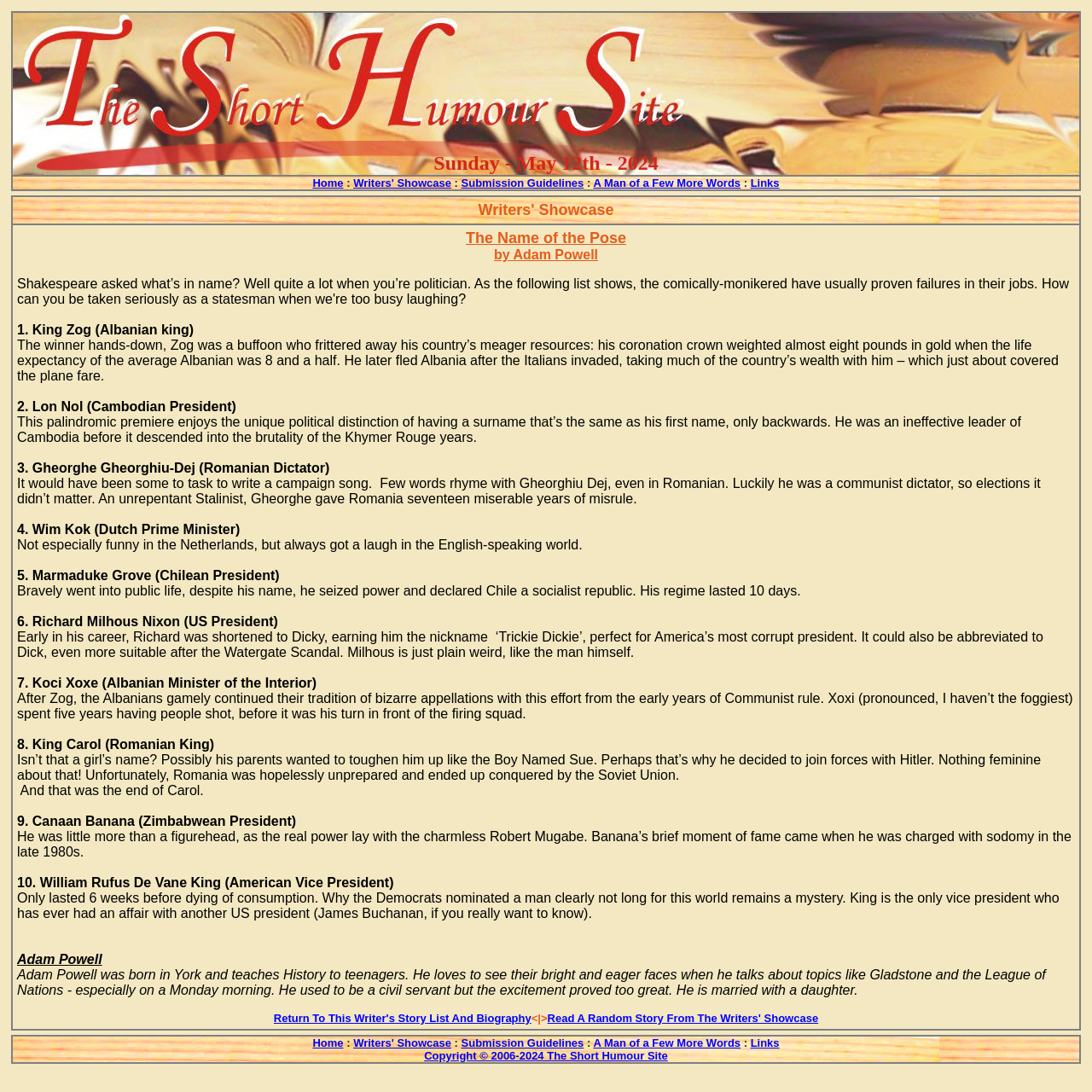Specify the bounding box coordinates of the area to click in order to follow the given instruction: "Click on Crypto Signals App."

None